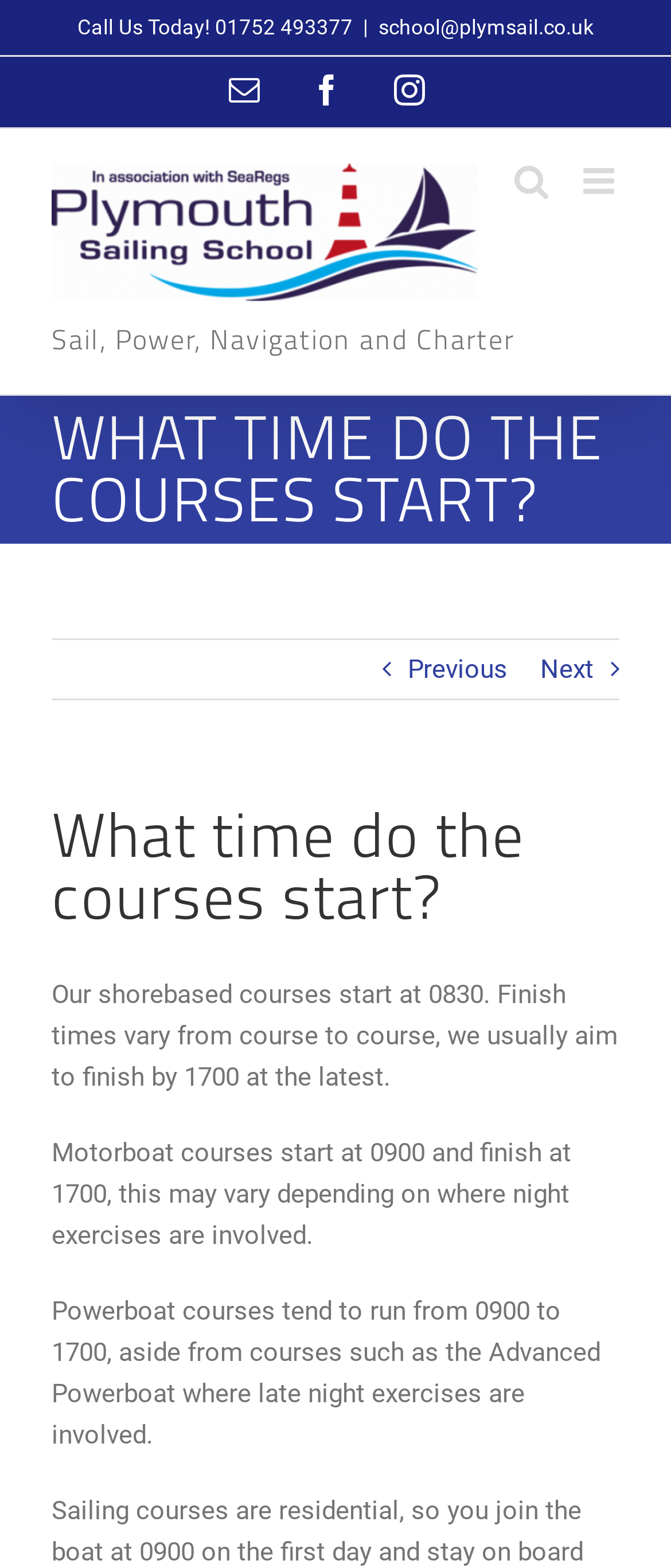Please specify the bounding box coordinates in the format (top-left x, top-left y, bottom-right x, bottom-right y), with all values as floating point numbers between 0 and 1. Identify the bounding box of the UI element described by: aria-label="Toggle mobile search"

[0.767, 0.105, 0.818, 0.128]